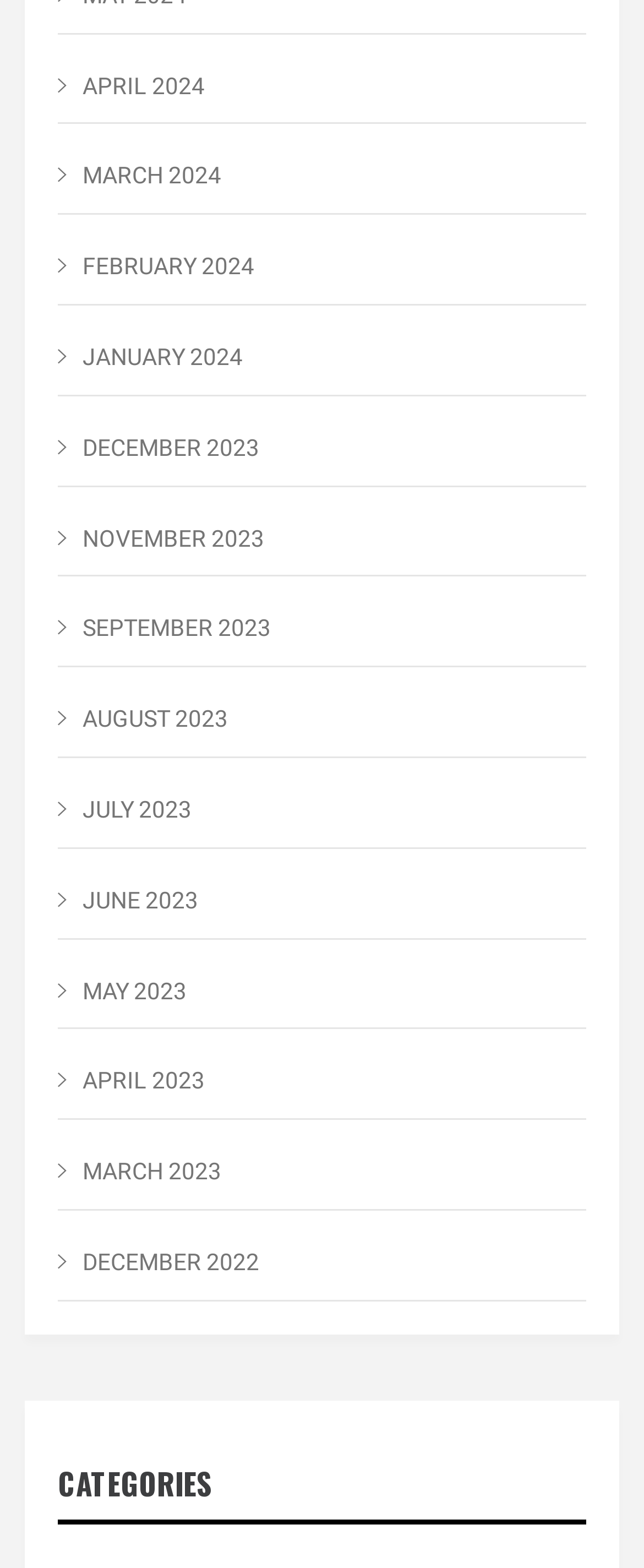Please indicate the bounding box coordinates of the element's region to be clicked to achieve the instruction: "Go to December 2023". Provide the coordinates as four float numbers between 0 and 1, i.e., [left, top, right, bottom].

[0.09, 0.263, 0.91, 0.31]